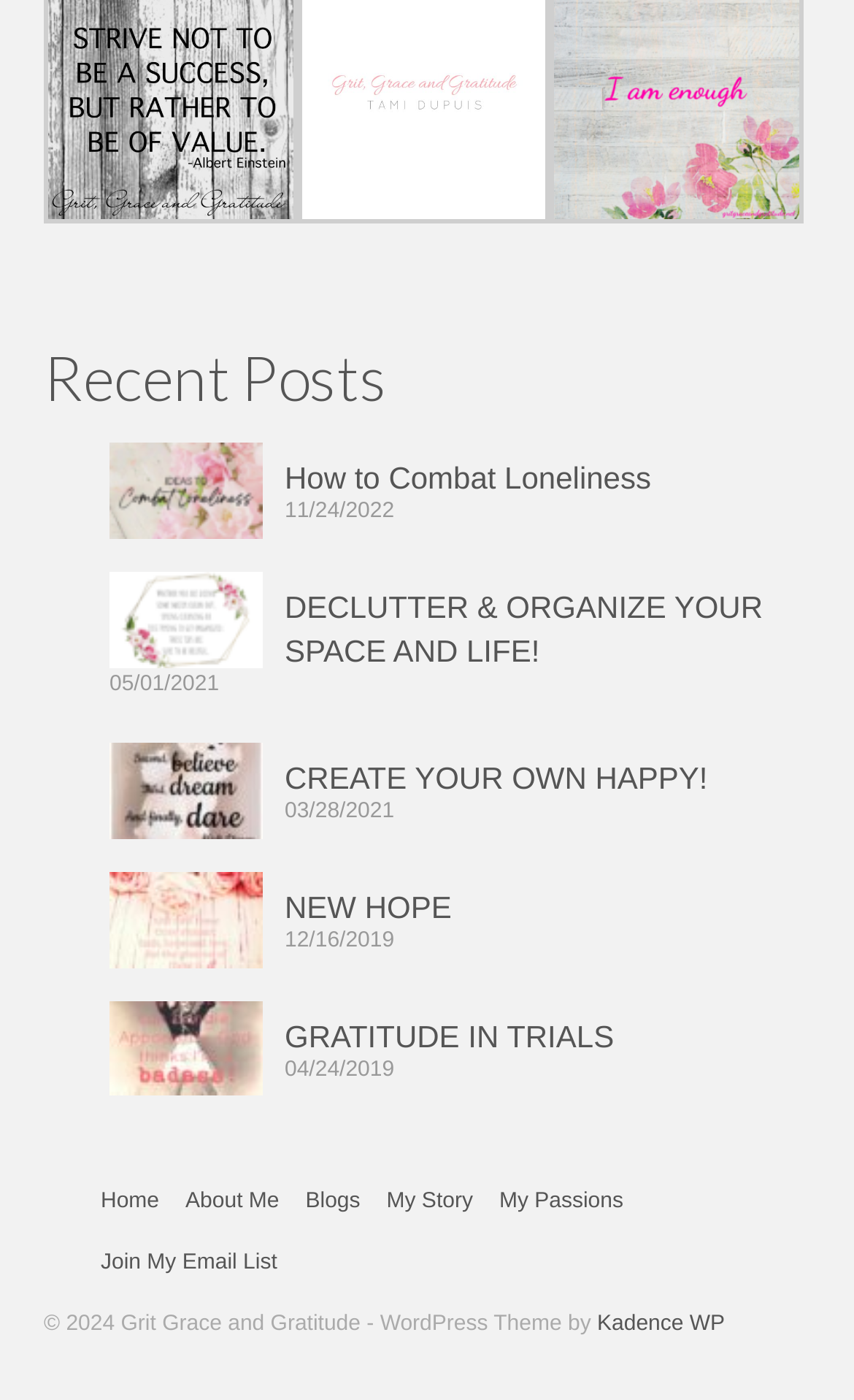From the webpage screenshot, predict the bounding box coordinates (top-left x, top-left y, bottom-right x, bottom-right y) for the UI element described here: GRATITUDE IN TRIALS

[0.128, 0.715, 0.949, 0.755]